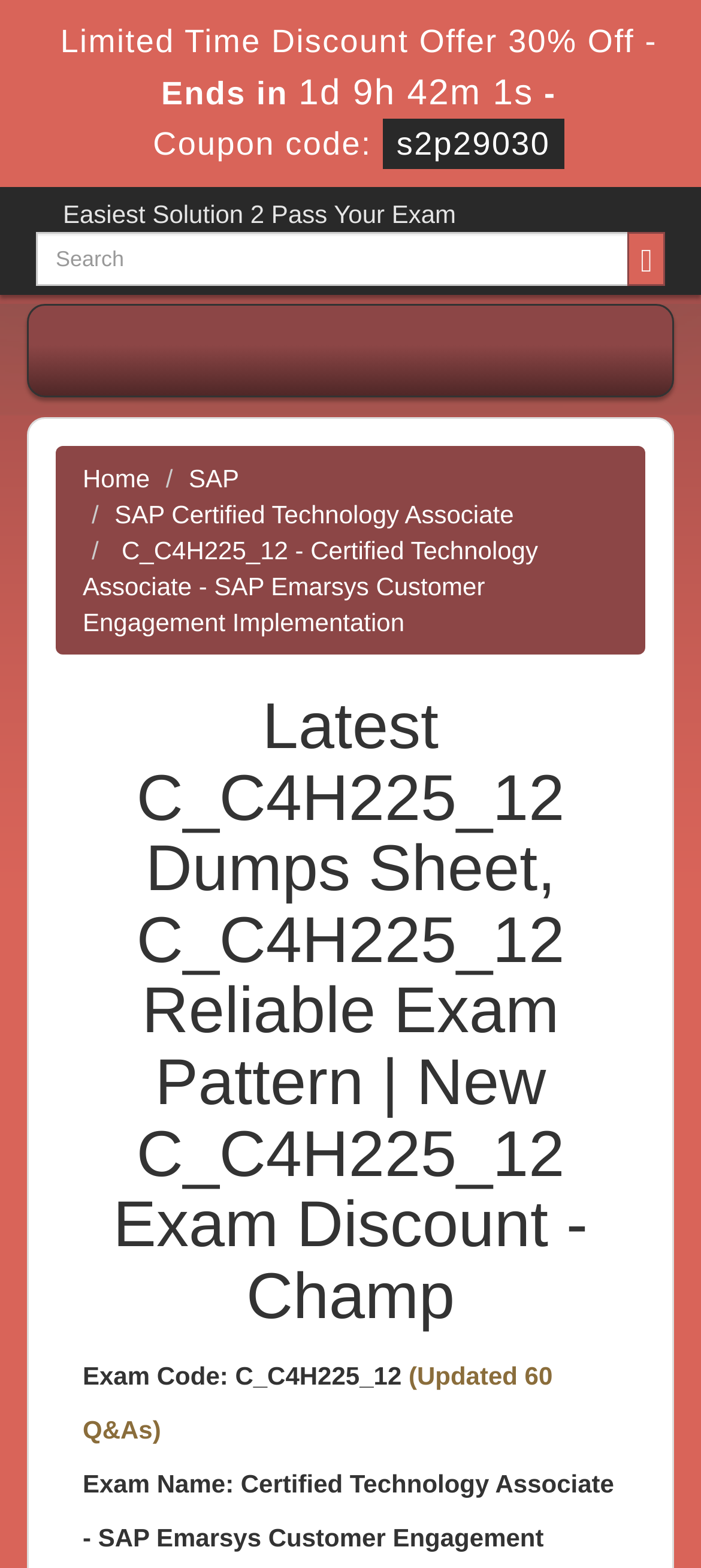How many questions are in the updated dumps sheet?
Answer the question with as much detail as you can, using the image as a reference.

The number of questions is mentioned in the static text '(Updated 60 Q&As)' which is located near the bottom of the webpage.